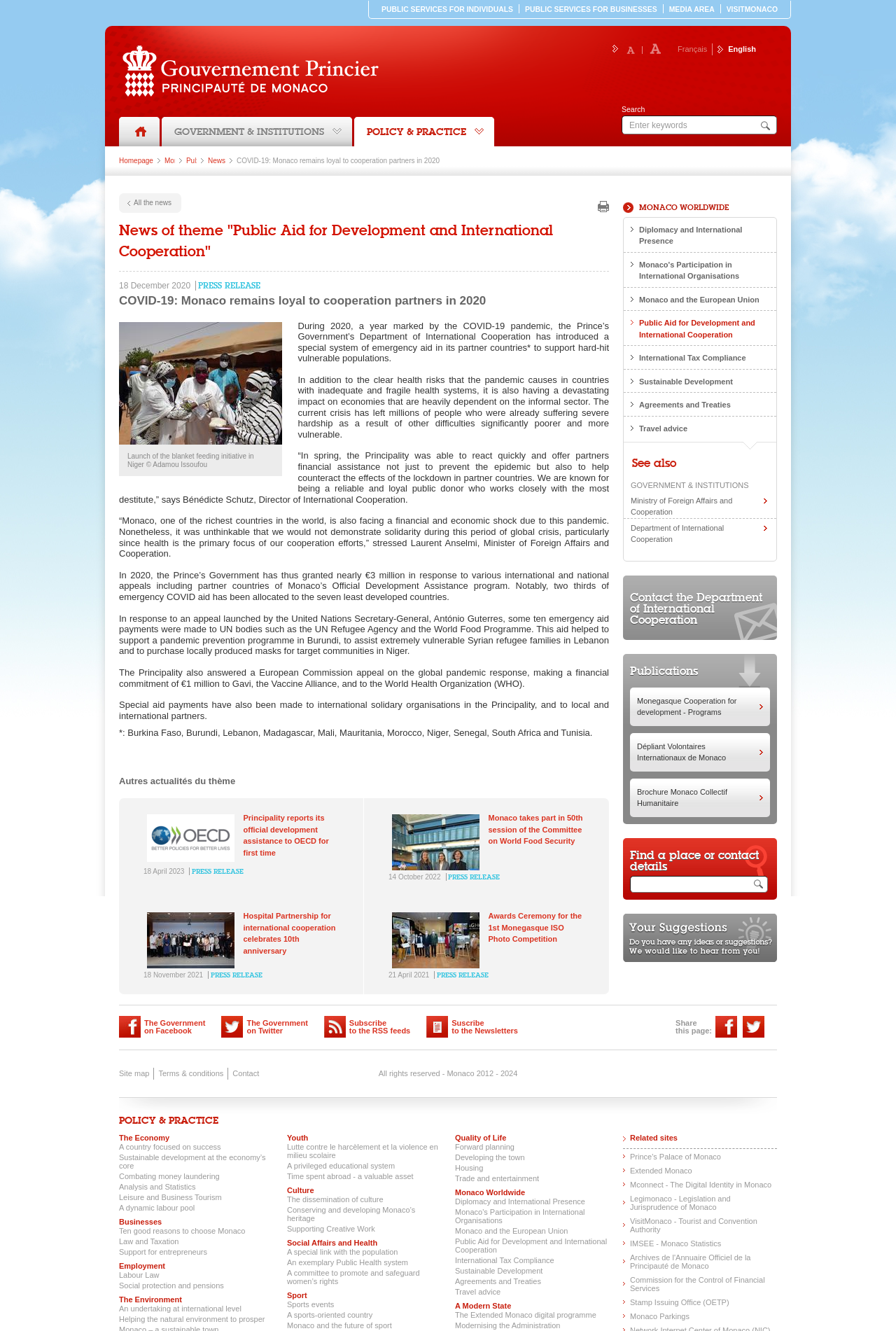What is the theme of the news article dated 18 December 2020?
Based on the screenshot, provide your answer in one word or phrase.

Public Aid for Development and International Cooperation